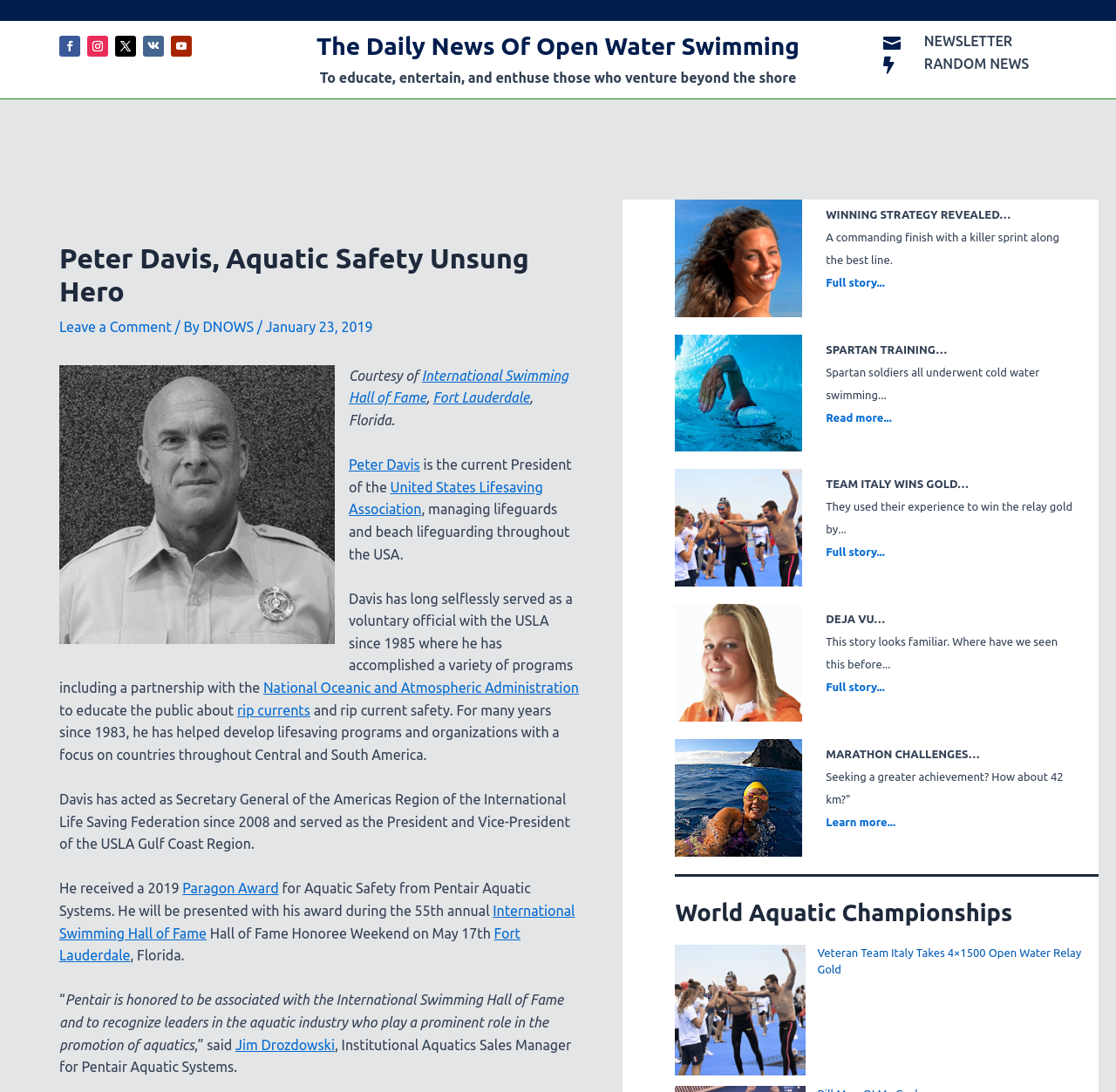Please indicate the bounding box coordinates for the clickable area to complete the following task: "Click the link to leave a comment". The coordinates should be specified as four float numbers between 0 and 1, i.e., [left, top, right, bottom].

[0.053, 0.292, 0.154, 0.306]